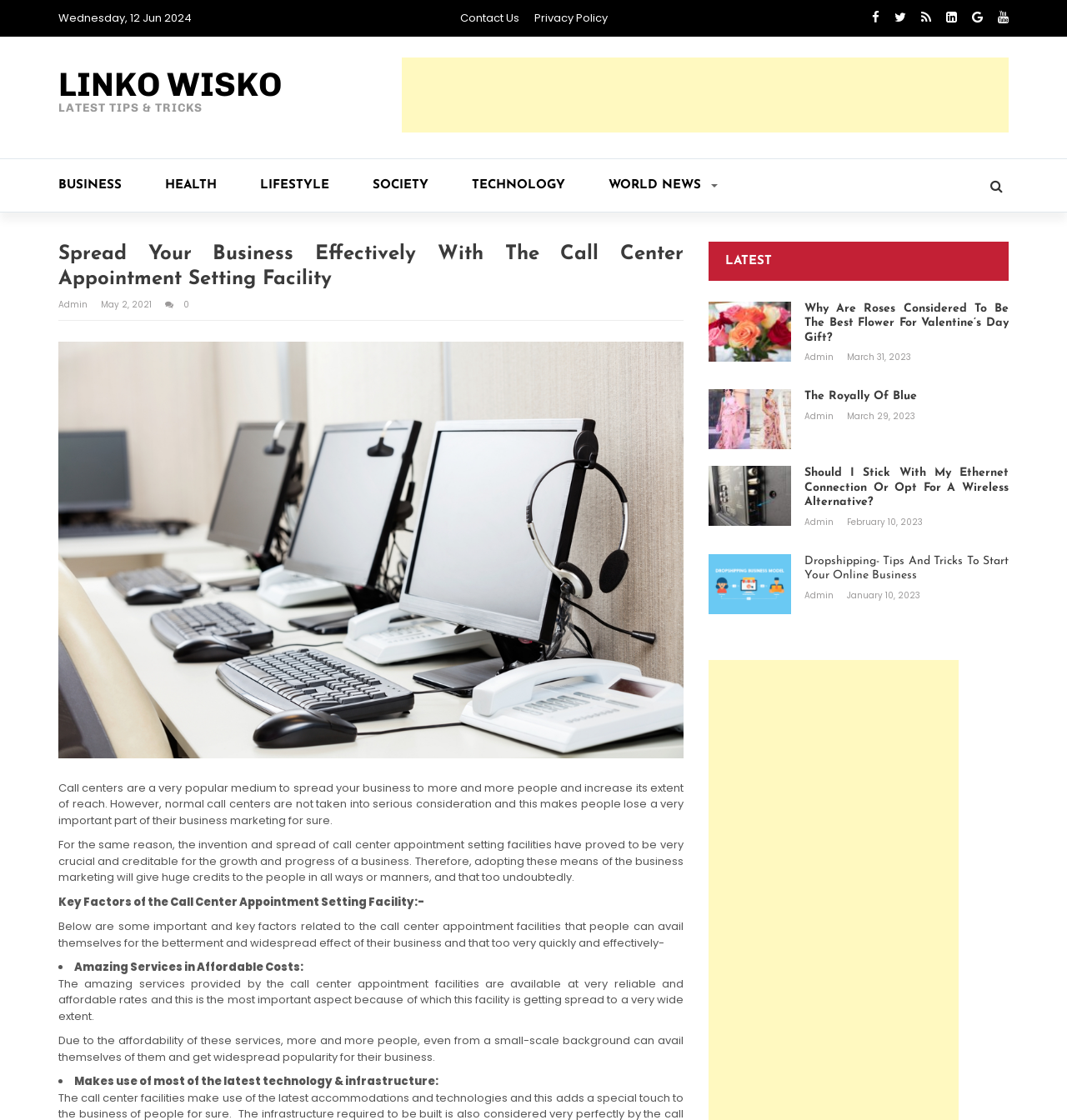Could you locate the bounding box coordinates for the section that should be clicked to accomplish this task: "Click on the 'BUSINESS' link".

[0.055, 0.142, 0.155, 0.189]